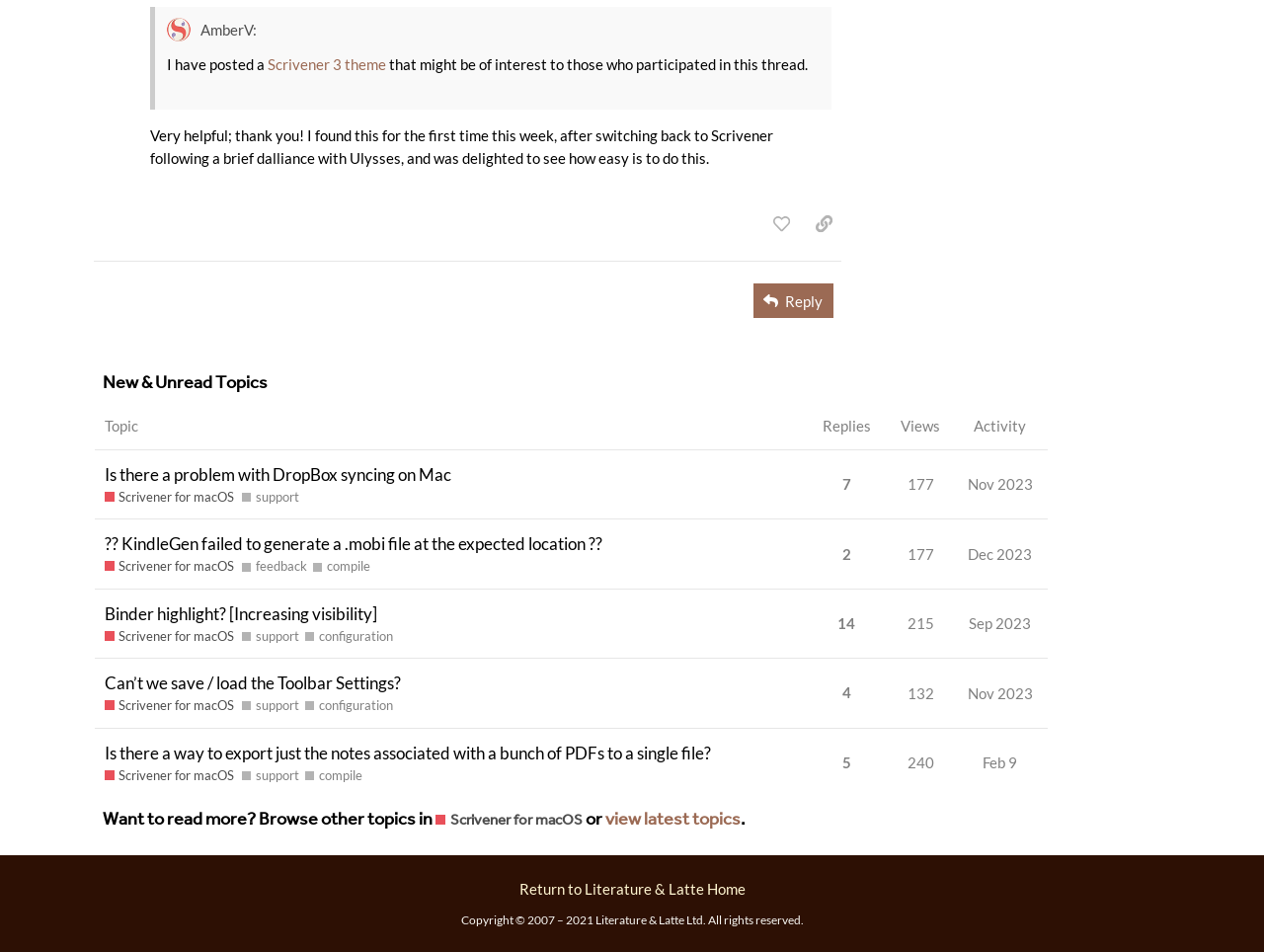Find the bounding box coordinates for the UI element whose description is: "Scrivener for macOS". The coordinates should be four float numbers between 0 and 1, in the format [left, top, right, bottom].

[0.083, 0.658, 0.185, 0.679]